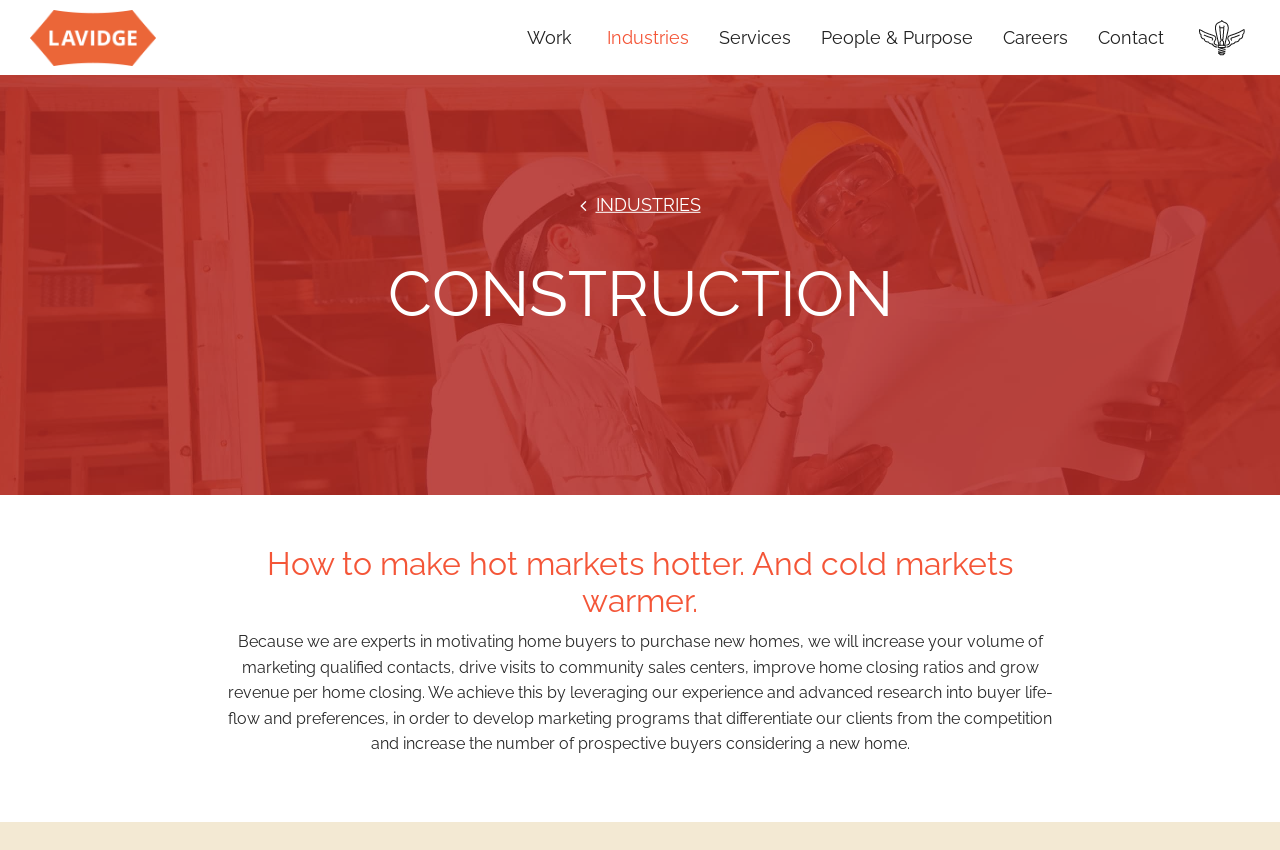Offer a meticulous caption that includes all visible features of the webpage.

The webpage is about home builders marketing services, with a focus on increasing marketing qualified leads and driving visits to sales centers. At the top left corner, there is a LAVIDGE logo, which is an image linked to the company's website. 

Below the logo, there is a navigation menu with six links: Work, Industries, Services, People & Purpose, Careers, and Contact. These links are positioned horizontally, with the Work link on the left and the Contact link on the right. 

To the right of the navigation menu, there is a lightbulb icon, which is an image linked to a webpage. Below the navigation menu, there is a section with a heading "CONSTRUCTION" in a larger font size. 

Under the "CONSTRUCTION" heading, there is a subheading "How to make hot markets hotter. And cold markets warmer." Below the subheading, there is a paragraph of text that explains how the company can help home builders increase their sales by developing marketing programs that differentiate them from the competition and increase the number of prospective buyers considering a new home.